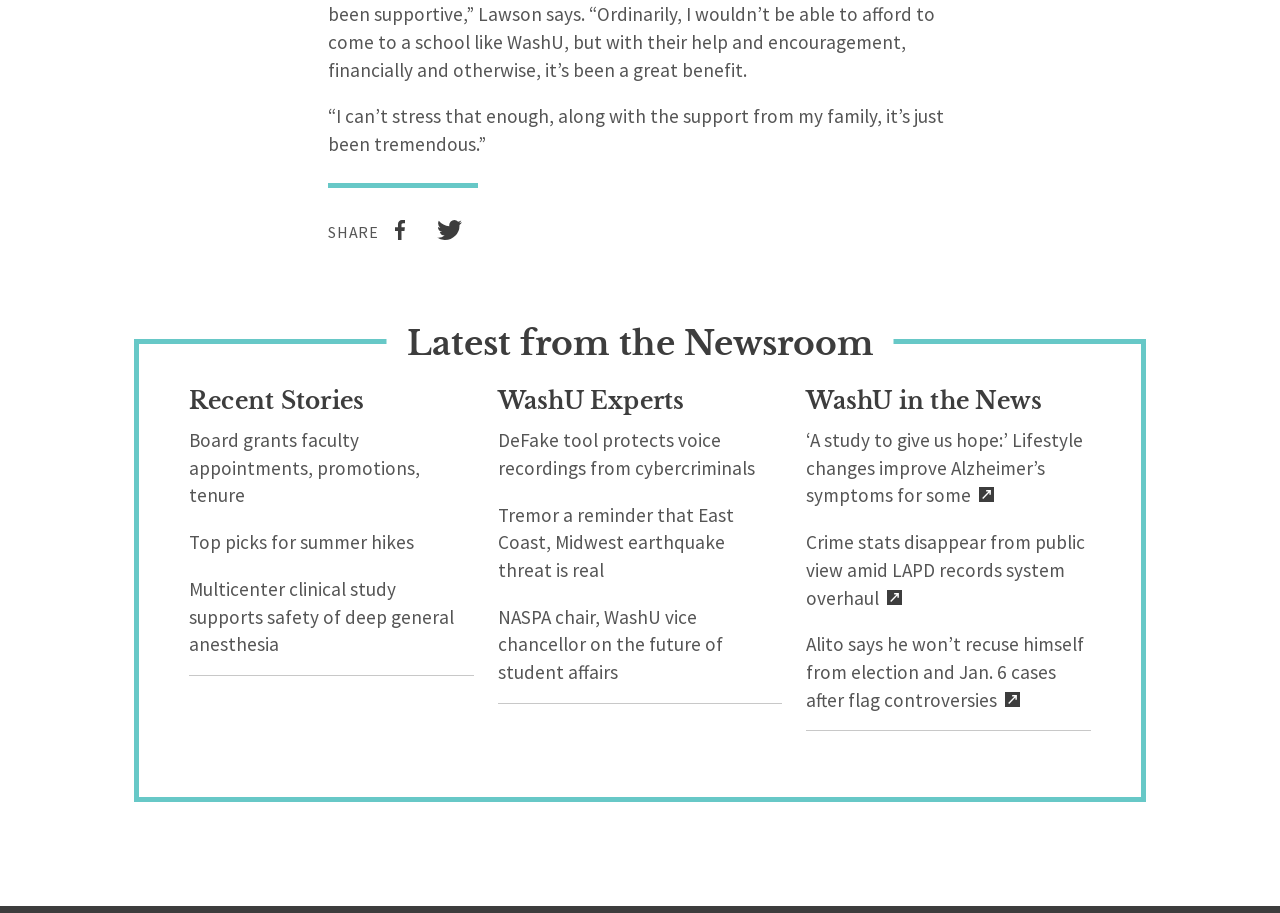What is the topic of the section with 'DeFake tool protects voice recordings from cybercriminals'?
Your answer should be a single word or phrase derived from the screenshot.

WashU Experts